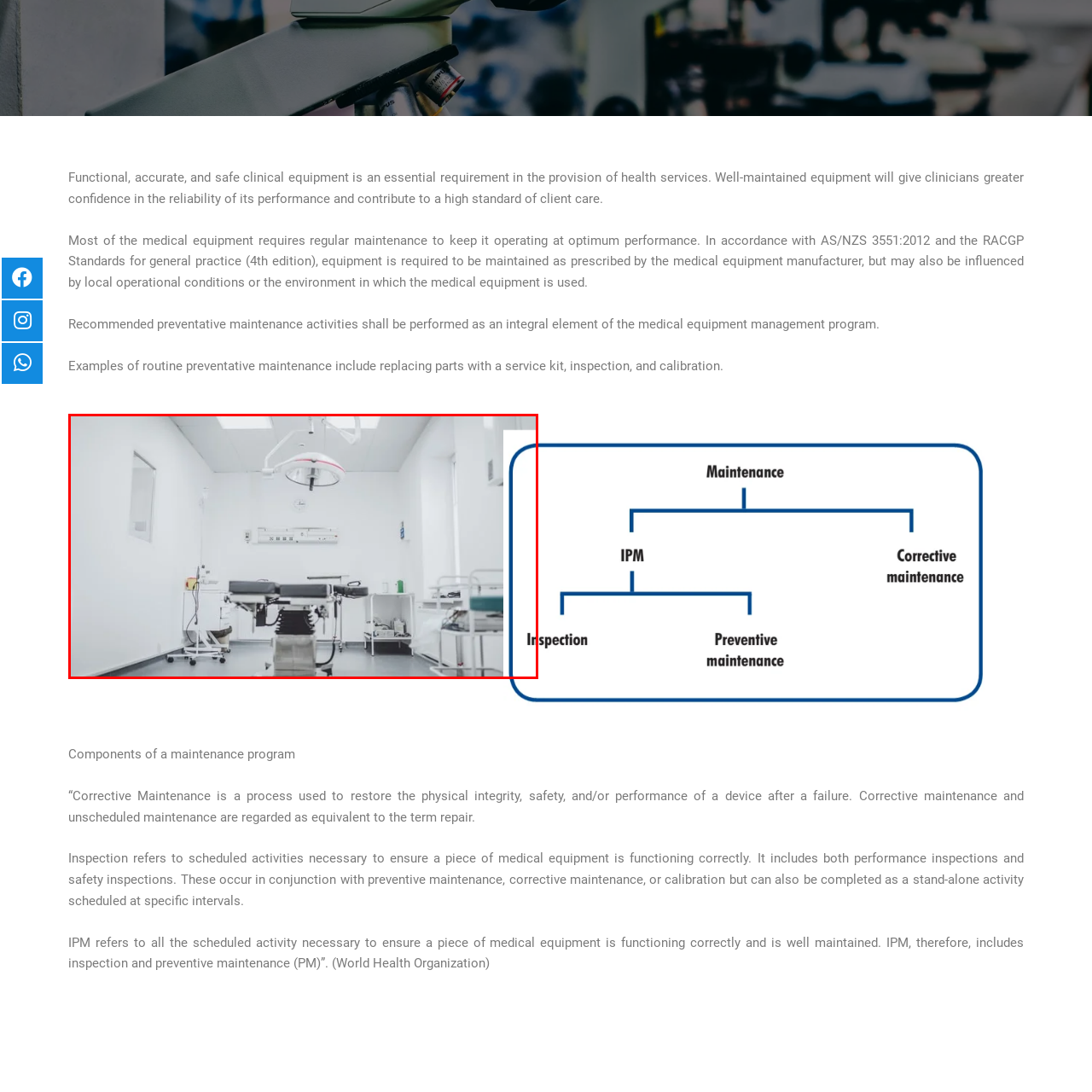Describe in detail what is happening in the image highlighted by the red border.

This image showcases a clinical examination room designed for medical procedures. The focal point is a modern examination table, centrally positioned beneath a sophisticated surgical light fixture that enhances visibility during procedures. The sterile environment is characterized by clean white walls and bright overhead lighting, promoting an atmosphere of hygiene and professionalism.

On the left side of the image, a medical cart can be seen, likely stocked with essential supplies and tools for various clinical tasks. To the right, additional medical equipment is neatly organized in a storage unit, emphasizing the importance of proper maintenance and organization in clinical practices. A wall clock is visible, providing an indication of time, crucial for scheduling and managing patient care effectively.

Overall, this image represents the essential elements of a well-maintained clinical setting, where functional and accurate medical equipment plays a critical role in ensuring high standards of patient care and safety.